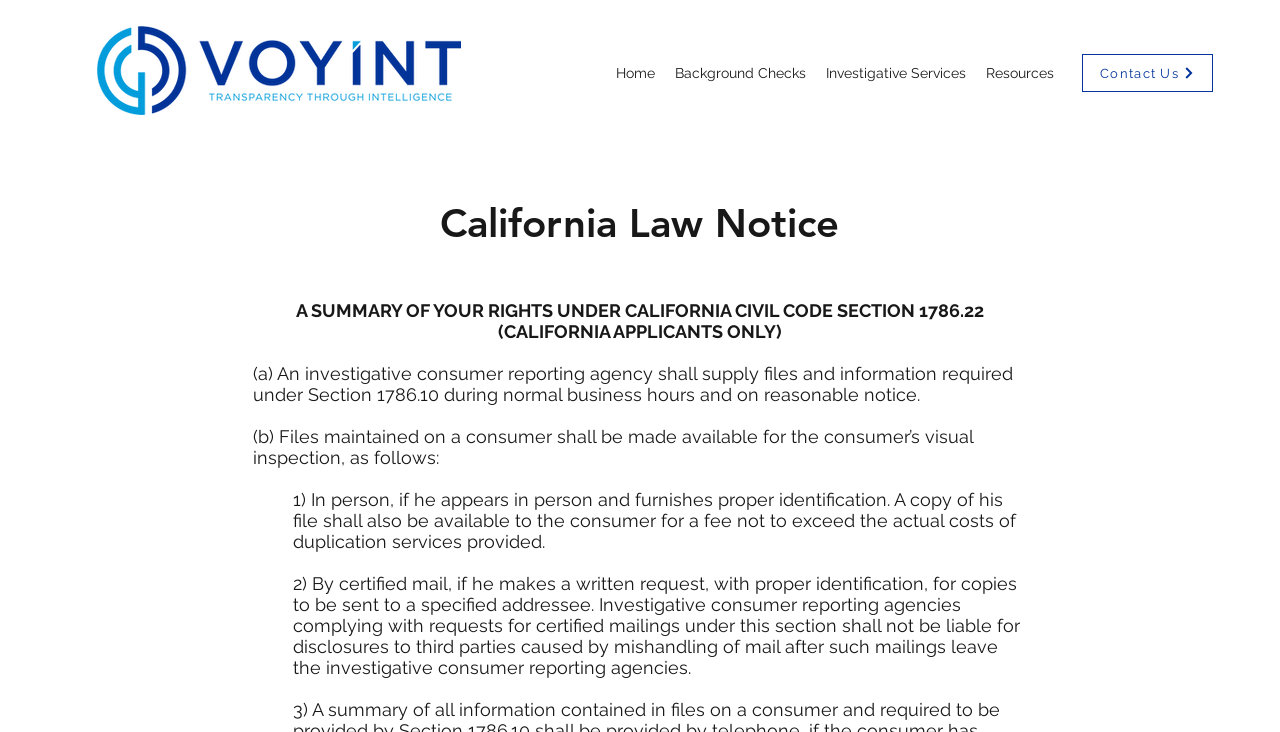How can a consumer request their file?
Look at the image and provide a short answer using one word or a phrase.

In person or by certified mail